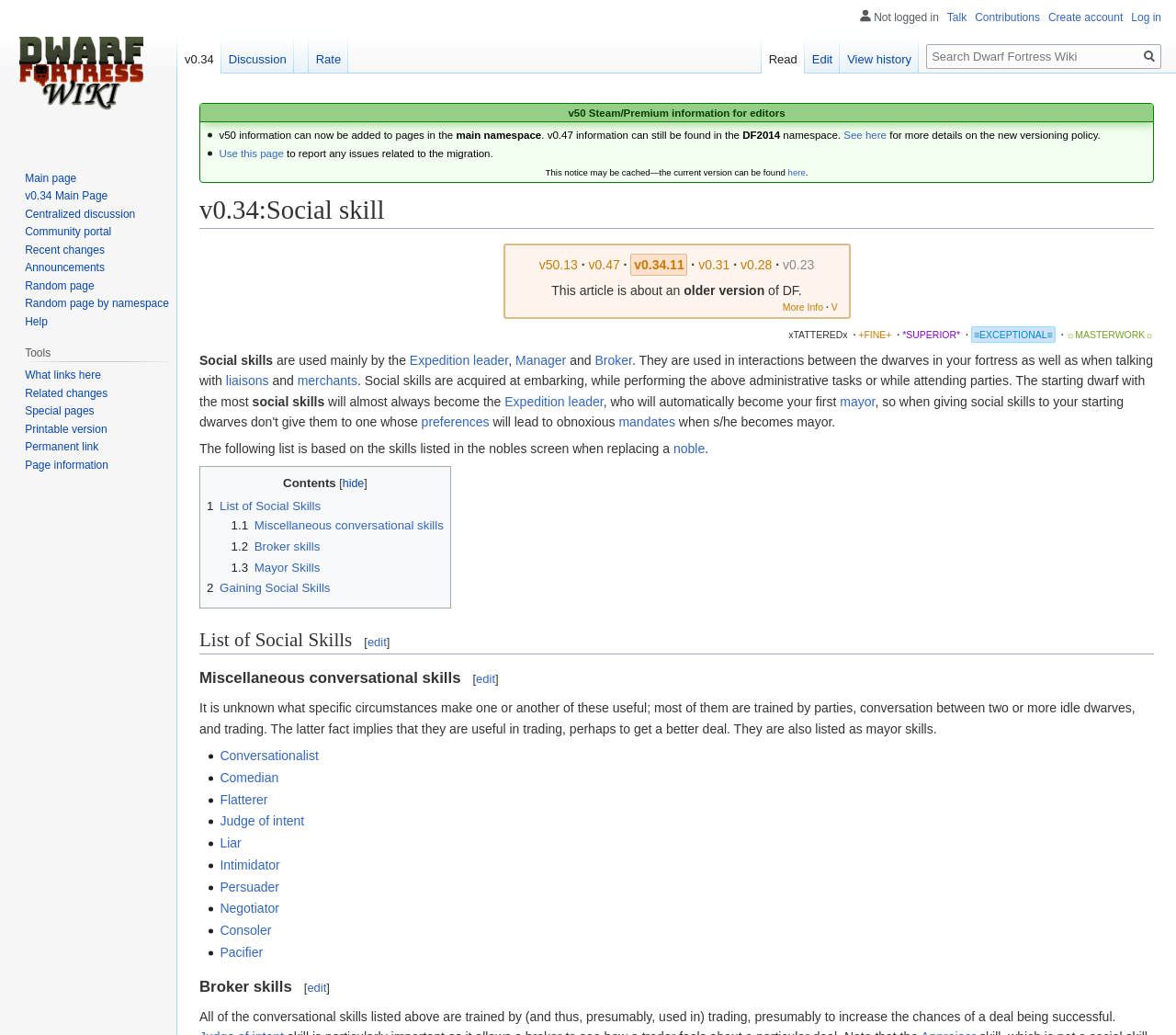Please identify the bounding box coordinates of the region to click in order to complete the given instruction: "Read about social skills". The coordinates should be four float numbers between 0 and 1, i.e., [left, top, right, bottom].

[0.17, 0.341, 0.232, 0.355]